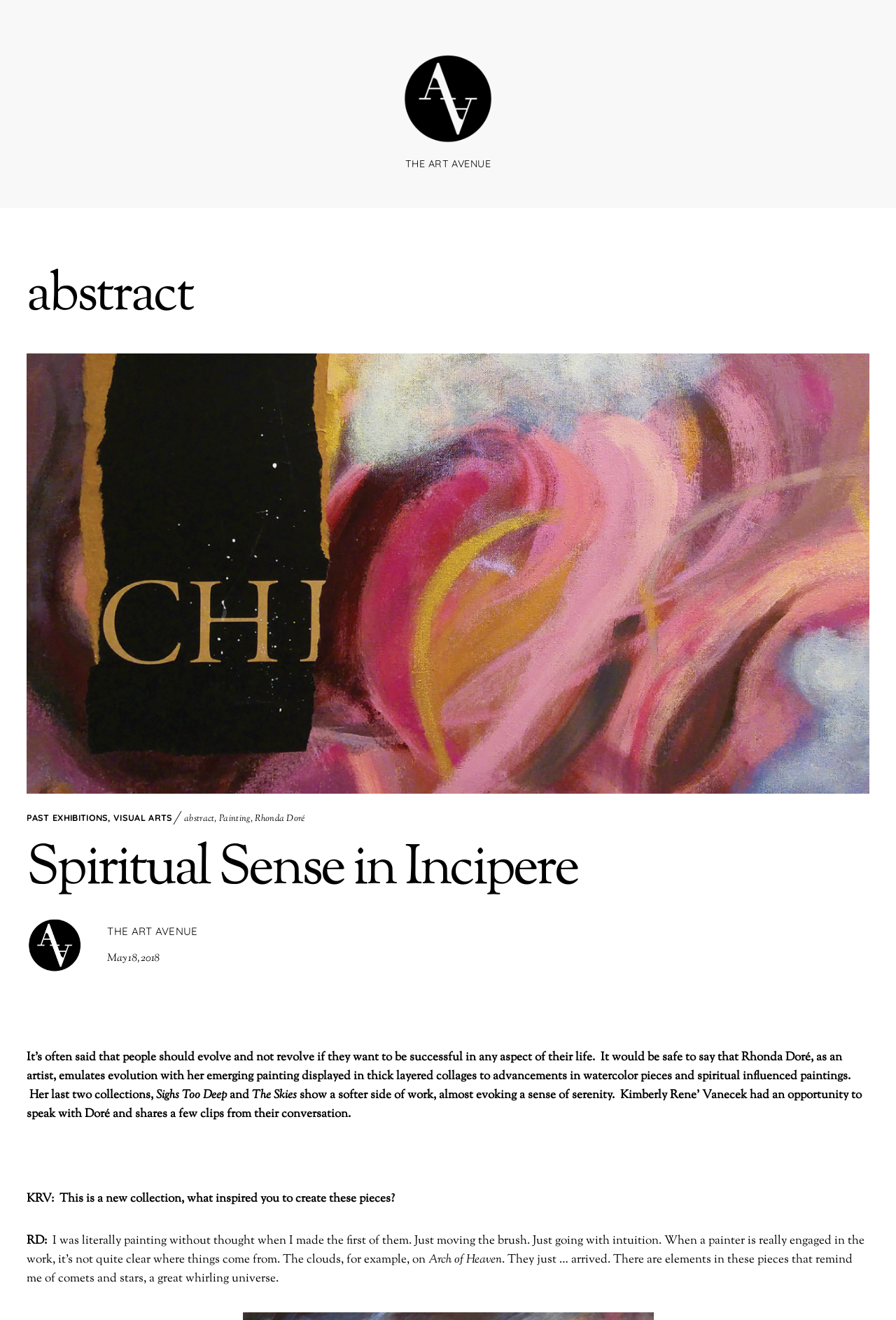Please identify the bounding box coordinates of the element's region that I should click in order to complete the following instruction: "read about Spiritual Sense in Incipere". The bounding box coordinates consist of four float numbers between 0 and 1, i.e., [left, top, right, bottom].

[0.03, 0.636, 0.97, 0.682]